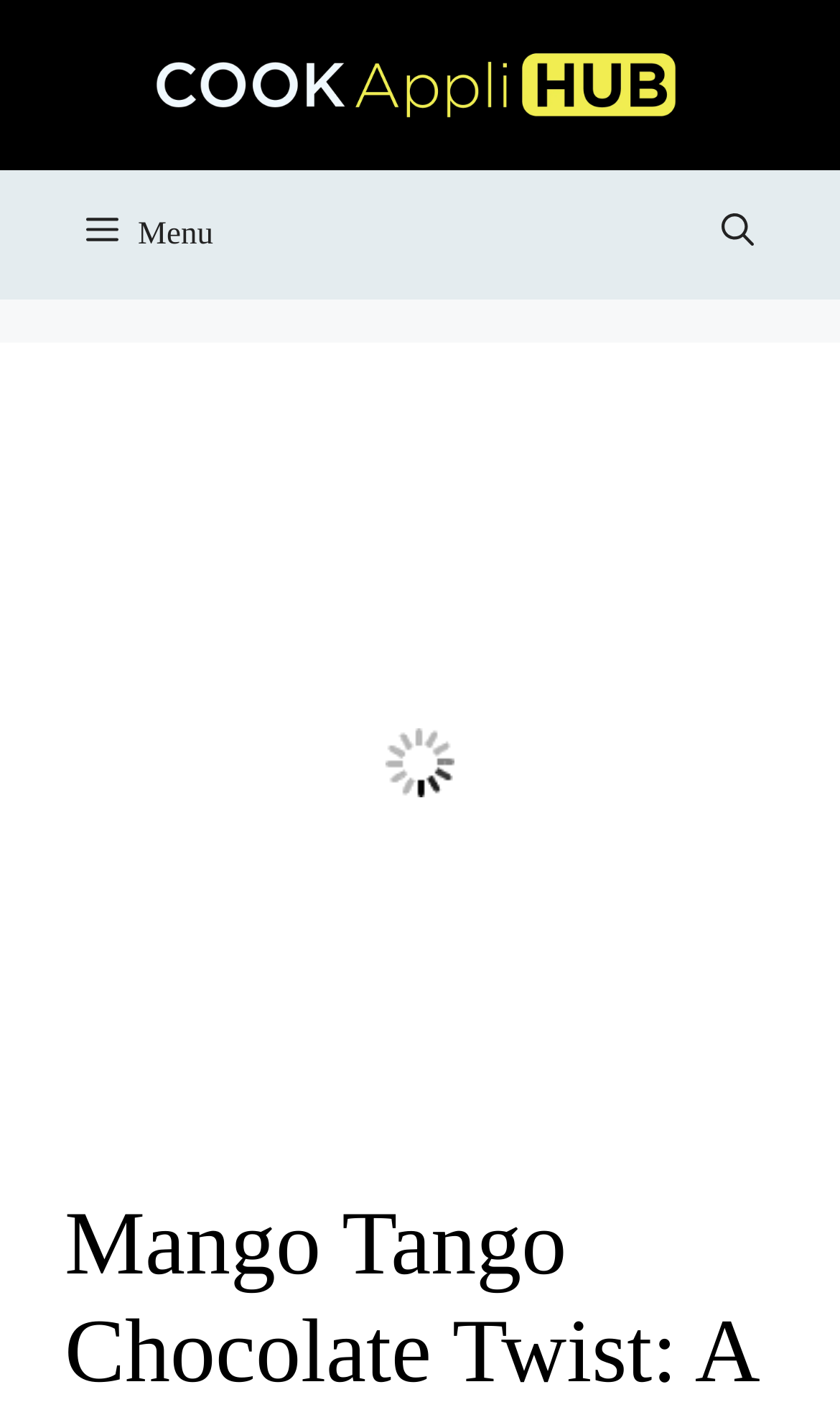Determine the bounding box coordinates of the UI element described below. Use the format (top-left x, top-left y, bottom-right x, bottom-right y) with floating point numbers between 0 and 1: Arris Marketing Communications

None